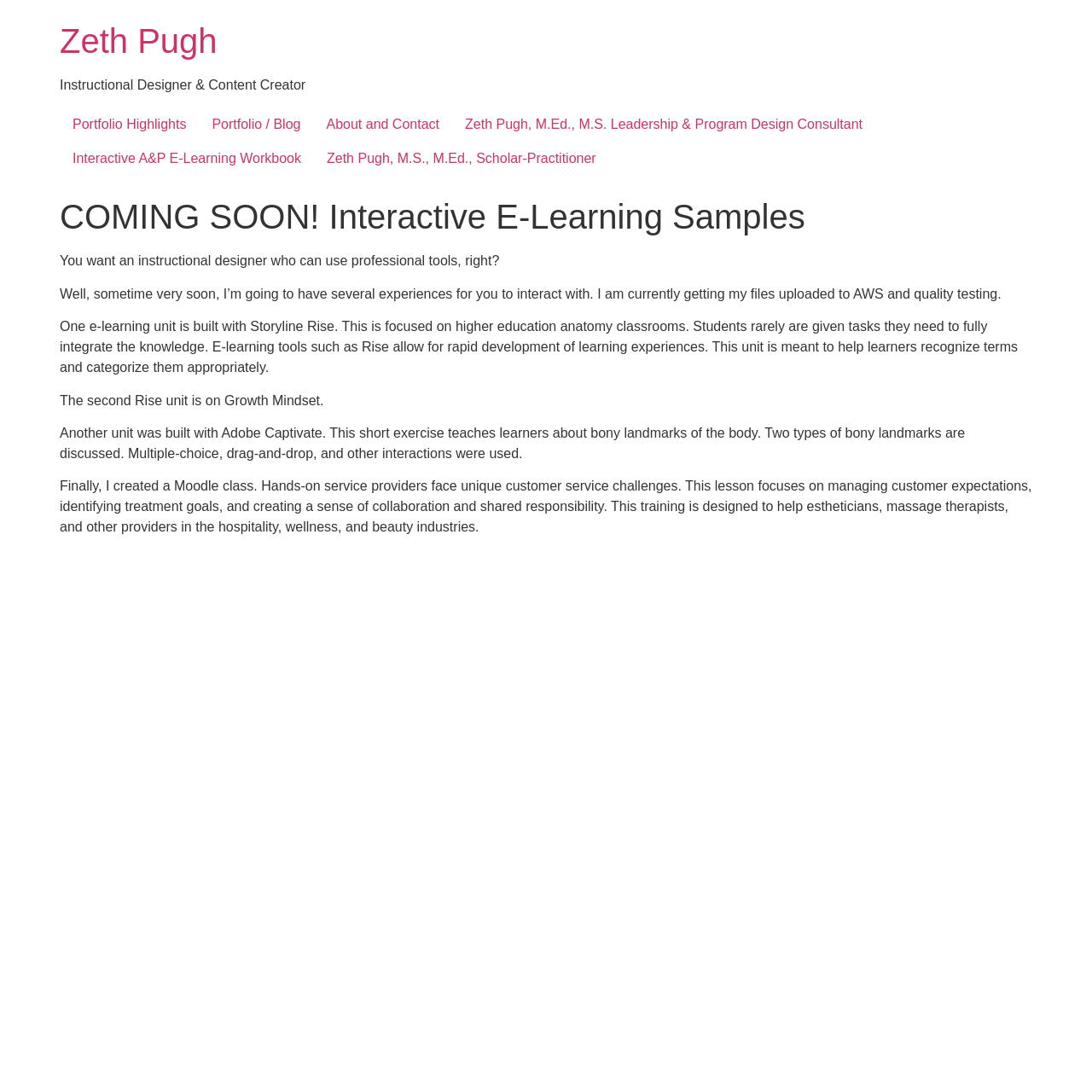Bounding box coordinates are specified in the format (top-left x, top-left y, bottom-right x, bottom-right y). All values are floating point numbers bounded between 0 and 1. Please provide the bounding box coordinate of the region this sentence describes: Climate Change & Energy

None